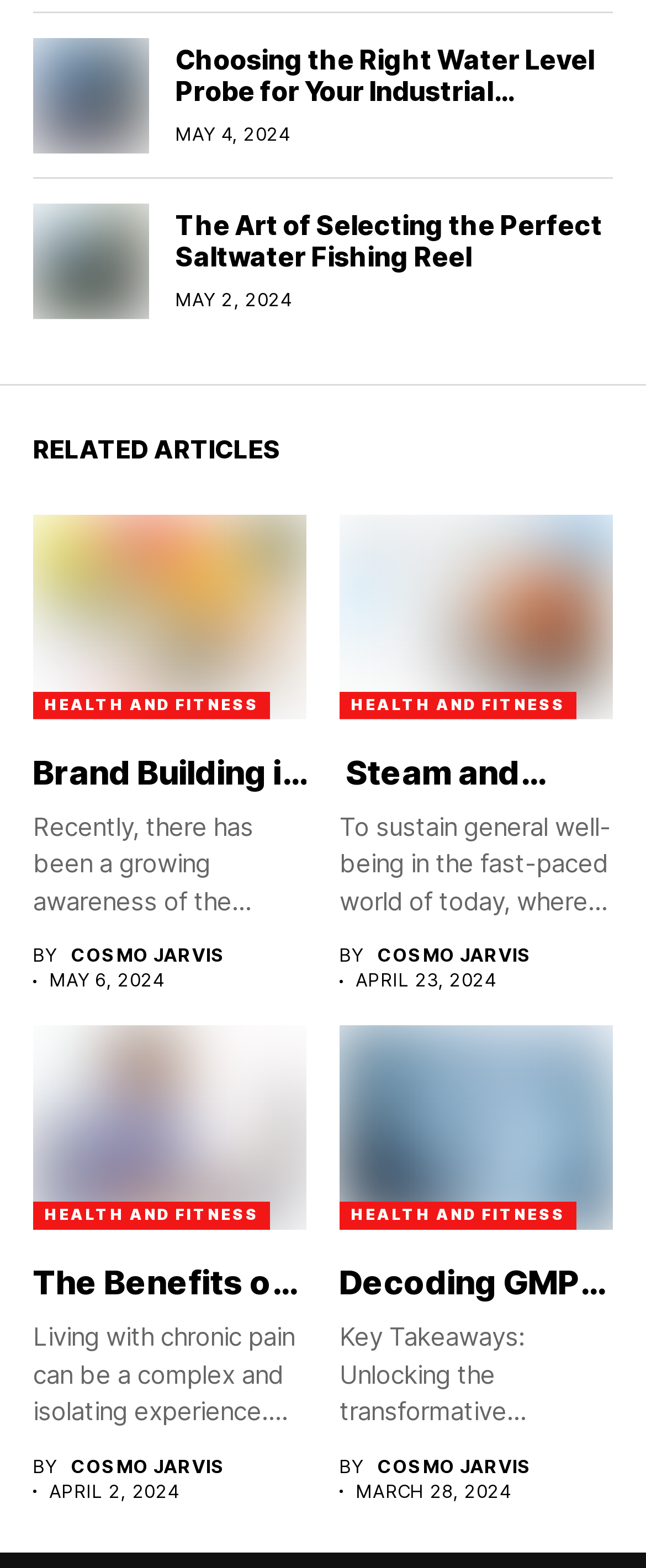Provide a brief response to the question below using a single word or phrase: 
What is the category of the article 'The Art of Selecting the Perfect Saltwater Fishing Reel'?

HEALTH AND FITNESS